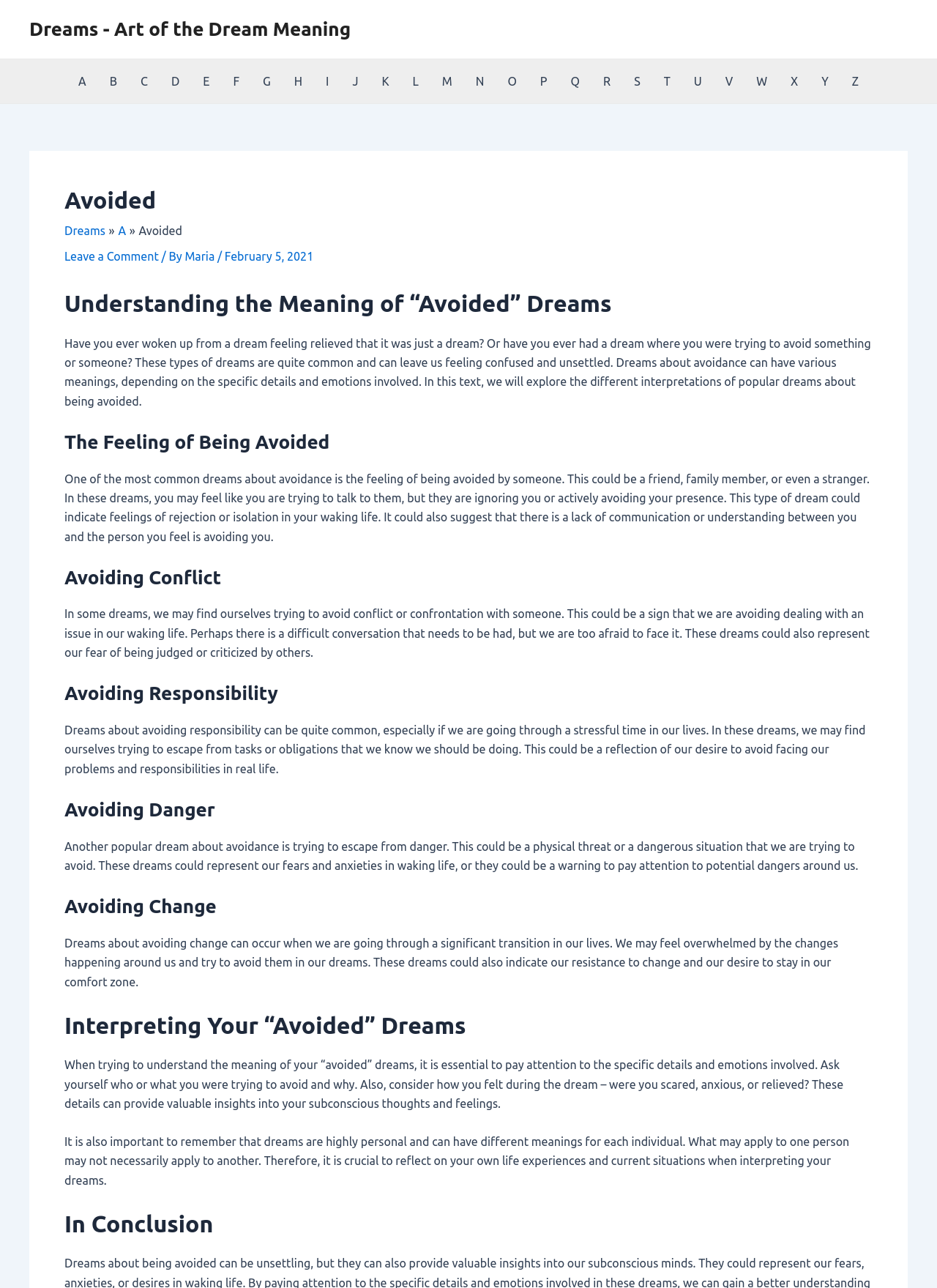How many types of avoided dreams are discussed in the article?
Please give a detailed answer to the question using the information shown in the image.

The article discusses five types of avoided dreams, which are 'The Feeling of Being Avoided', 'Avoiding Conflict', 'Avoiding Responsibility', 'Avoiding Danger', and 'Avoiding Change'. These types of dreams are discussed in separate sections of the article.